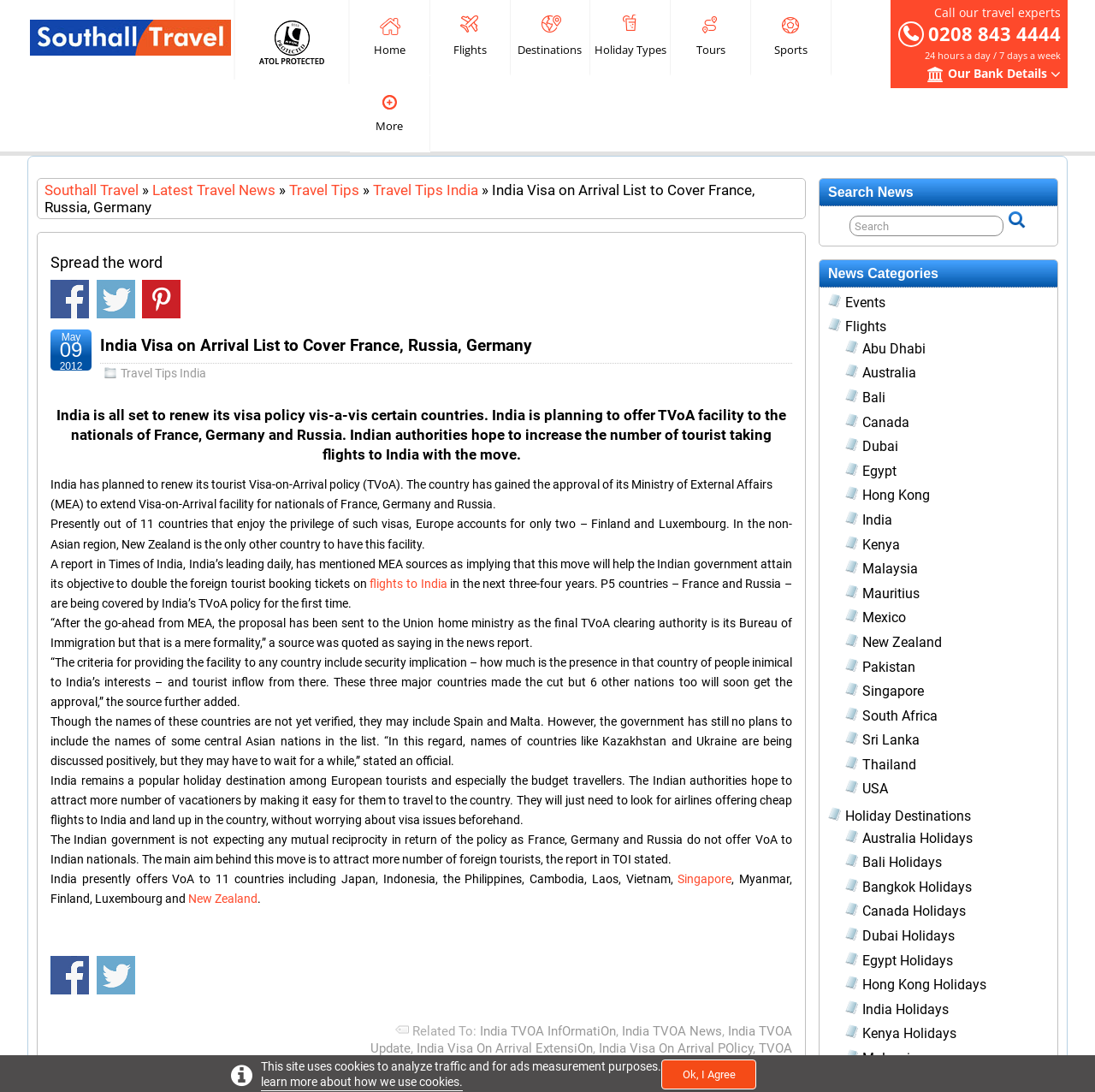Predict the bounding box coordinates of the UI element that matches this description: "Hong Kong". The coordinates should be in the format [left, top, right, bottom] with each value between 0 and 1.

[0.788, 0.446, 0.849, 0.461]